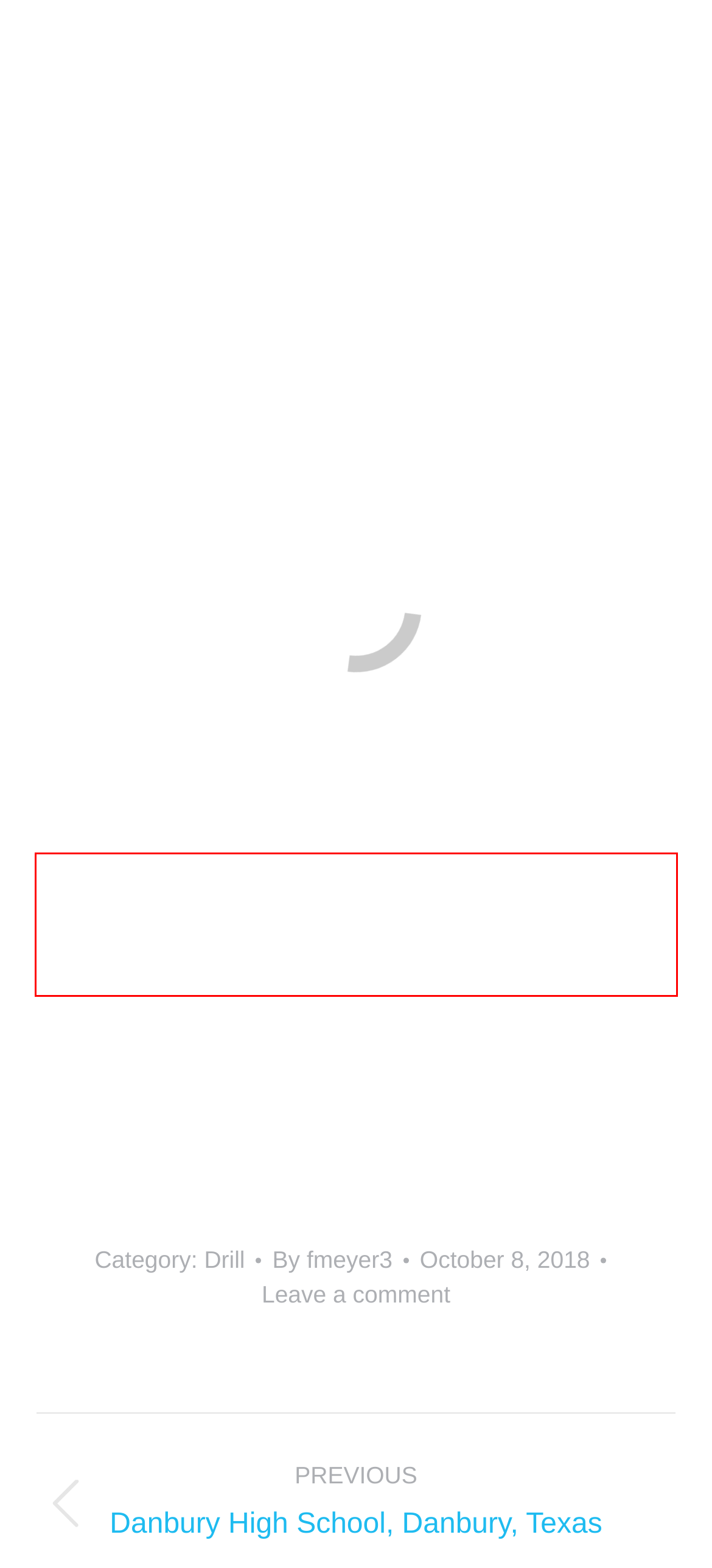Analyze the webpage screenshot and use OCR to recognize the text content in the red bounding box.

Their show is entitled Journey to the Temple and it is by Steve Robison. The show is based on an Indiana Jones story and is in three movements.